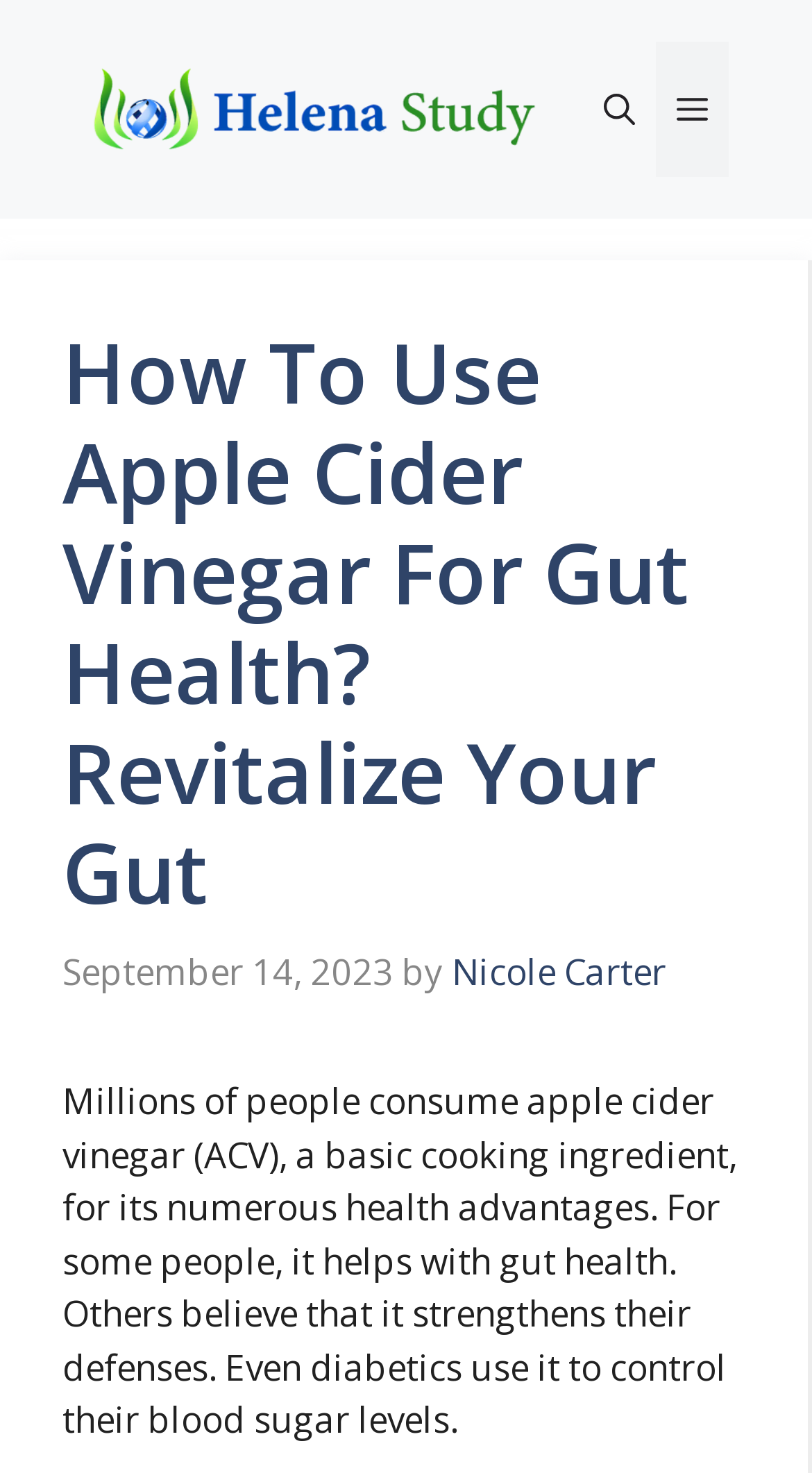Please predict the bounding box coordinates (top-left x, top-left y, bottom-right x, bottom-right y) for the UI element in the screenshot that fits the description: Menu

[0.808, 0.028, 0.897, 0.12]